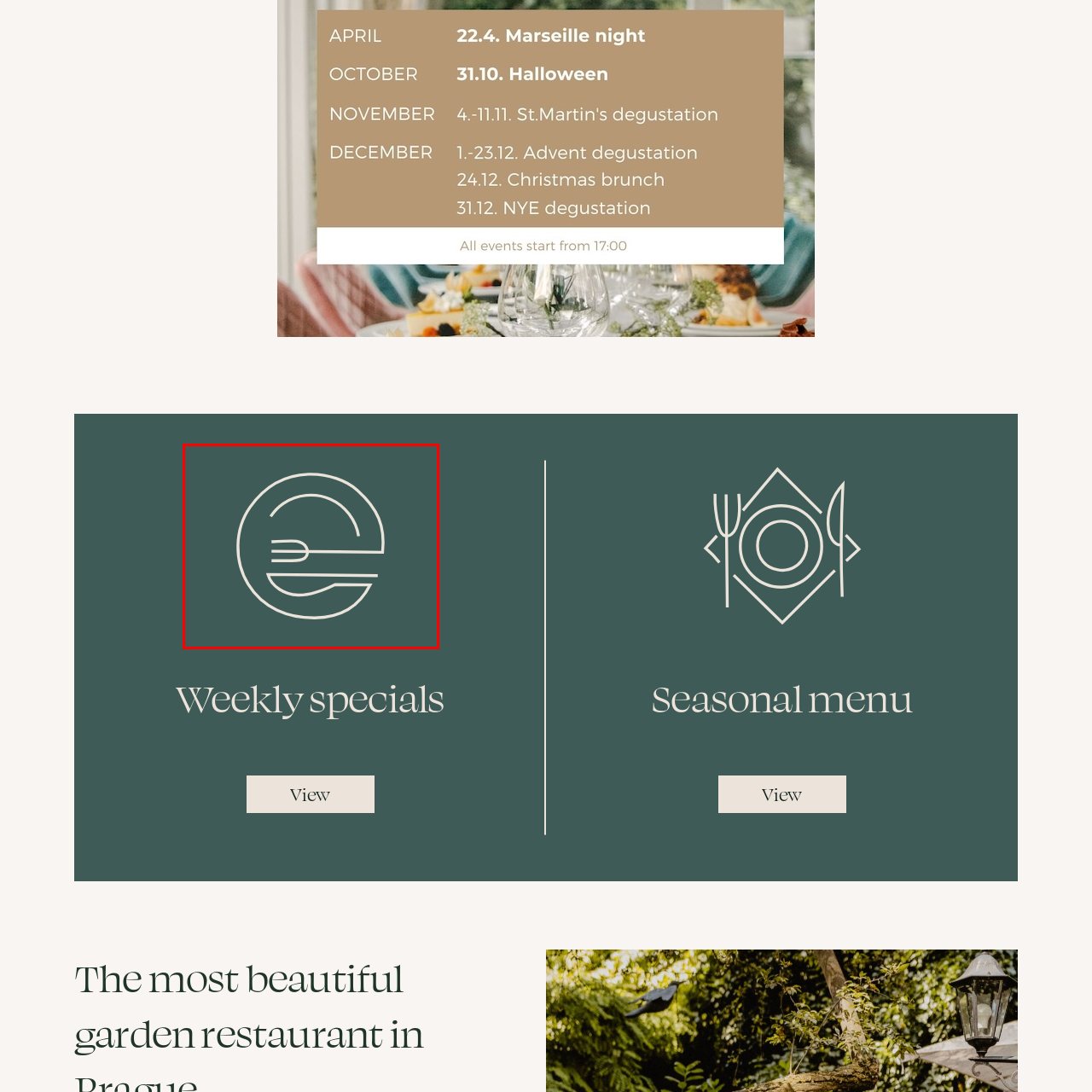Describe extensively the image that is situated inside the red border.

The image features a stylized logo that creatively incorporates a fork into a circular design, symbolizing a dining concept. The logo's minimalist aesthetic is effectively enhanced by its smooth, flowing lines, which are rendered in a light-colored outline against a deep teal background. This design could represent a brand that focuses on food, dining, or culinary experiences. Accompanying the image are references to "Weekly specials," suggesting that the brand likely emphasizes seasonal or promotional menu offerings. Overall, the logo conveys a sense of modernity and invites customers to explore the unique dining options available.